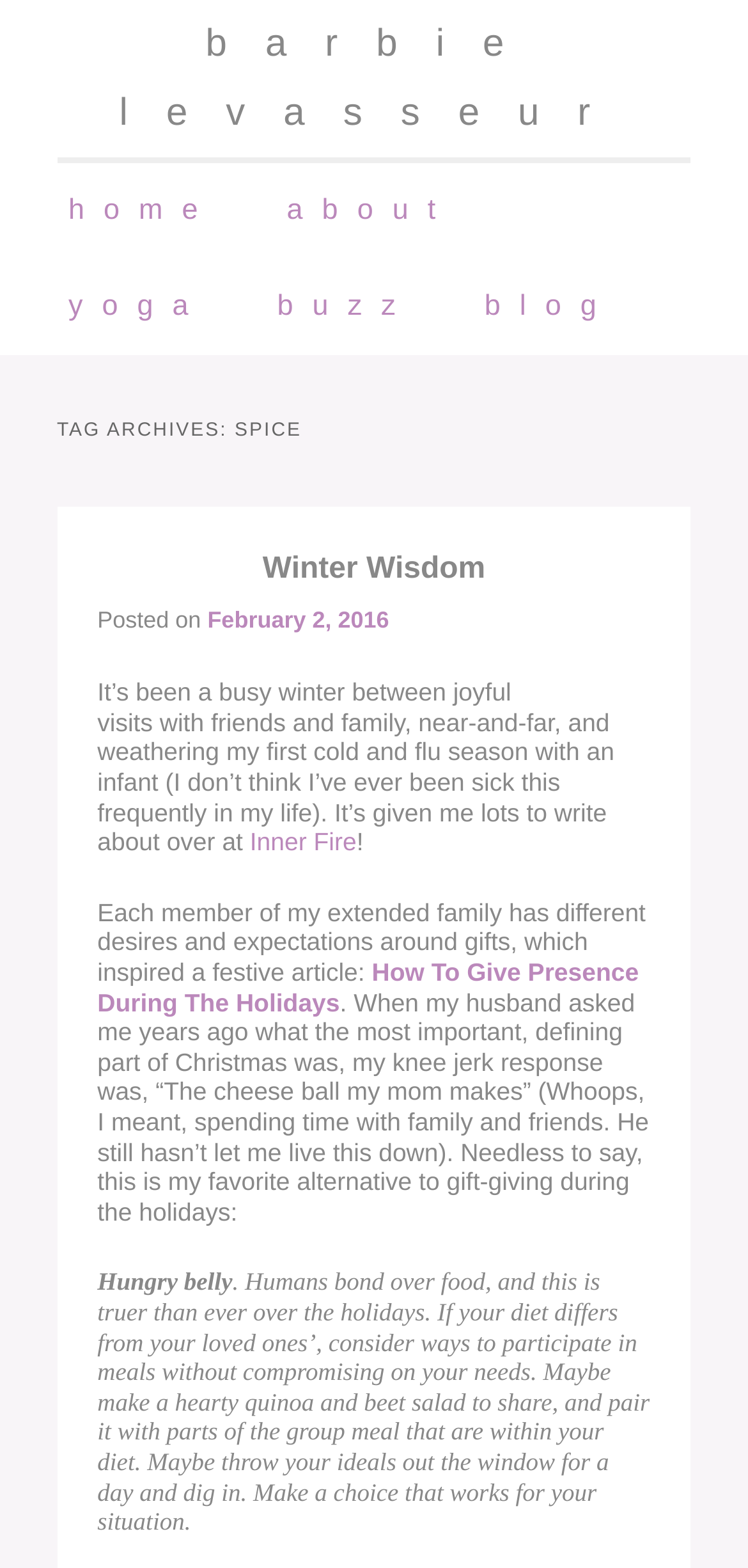Please find the bounding box coordinates of the element's region to be clicked to carry out this instruction: "check the 'How To Give Presence During The Holidays' article".

[0.13, 0.611, 0.854, 0.648]